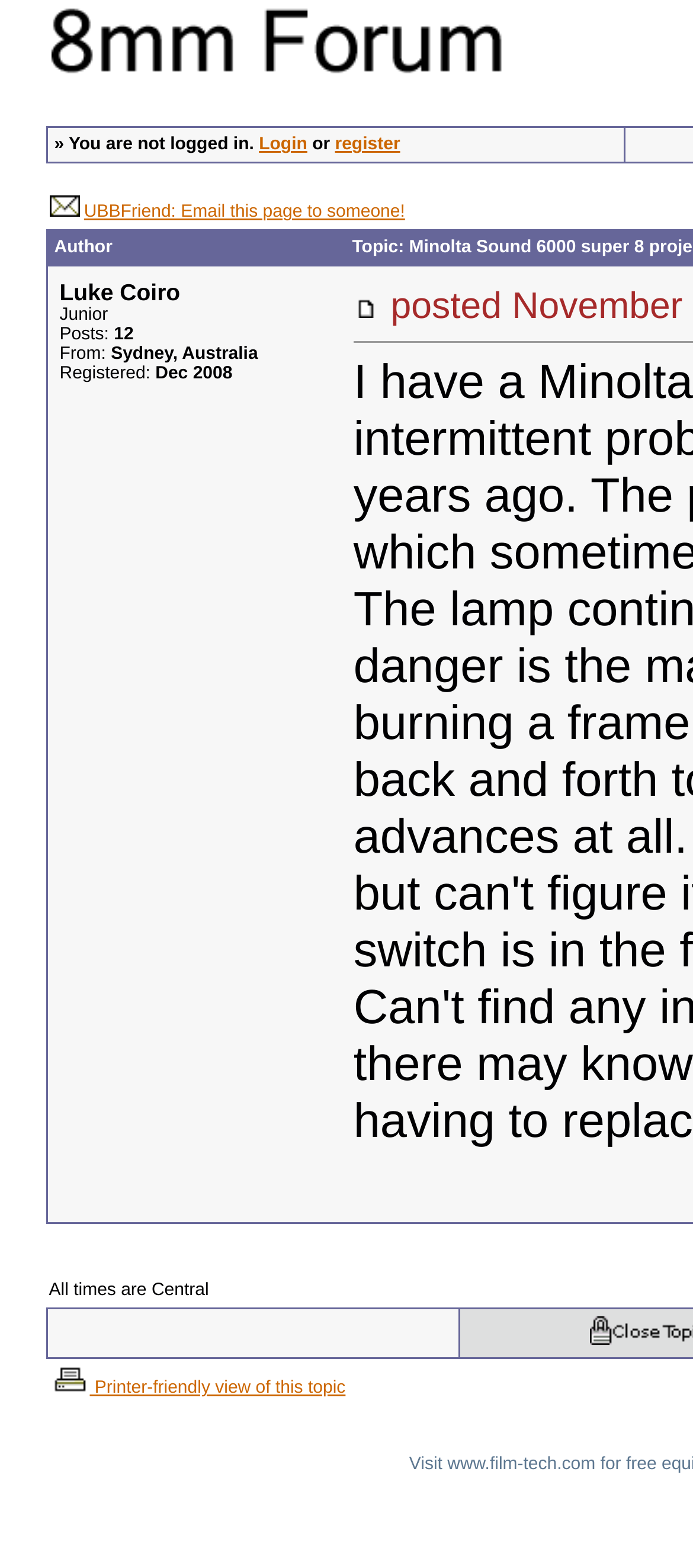Locate the bounding box coordinates of the clickable part needed for the task: "Click on the login link".

[0.374, 0.086, 0.443, 0.099]